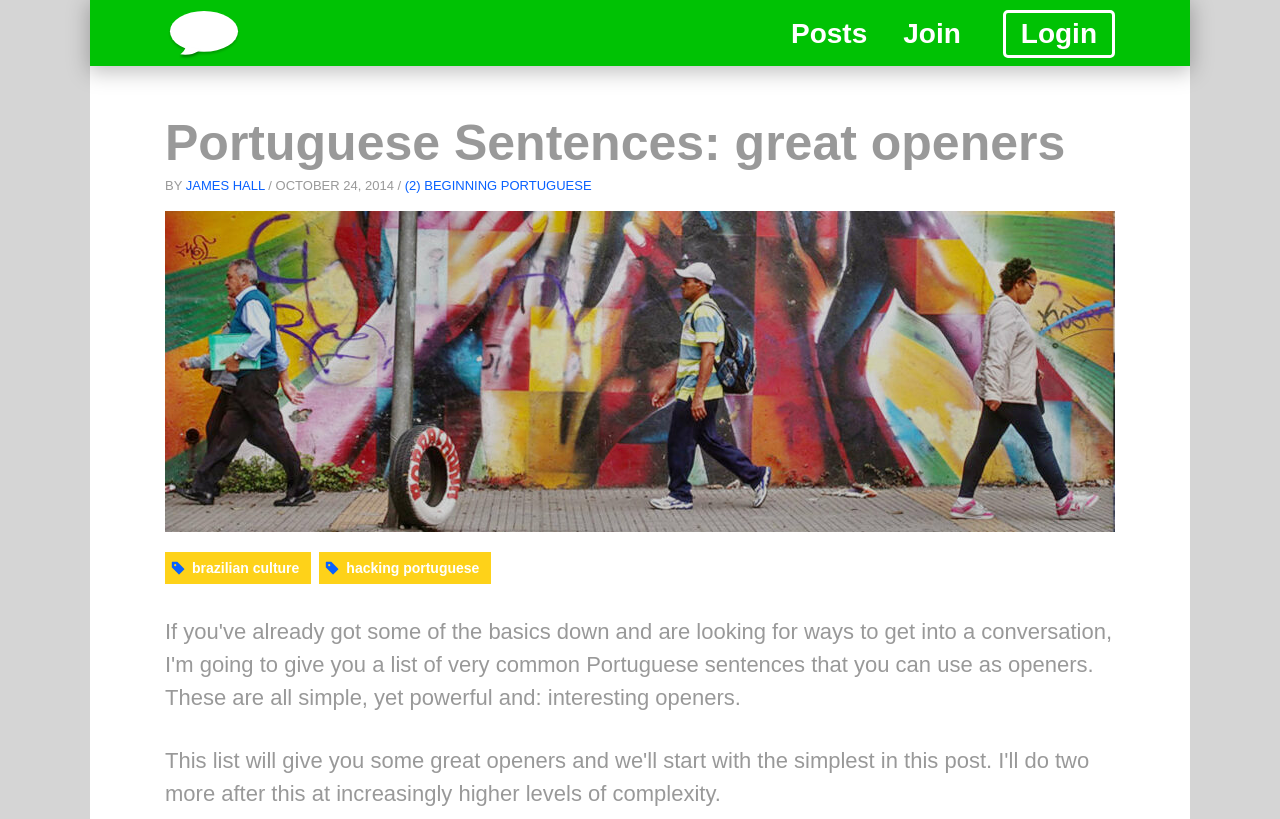Describe every aspect of the webpage in a detailed manner.

The webpage appears to be a blog post or article about Portuguese sentences, specifically focusing on conversation openers. At the top left of the page, there is a logo or icon, accompanied by a link. 

To the right of the logo, there are three links: "Posts", "Join", and "Login", which are likely navigation links for the website. 

Below the navigation links, there is a large header section that spans the width of the page. The header contains the title "Portuguese Sentences: great openers" in a prominent heading, followed by the author's name "JAMES HALL" and the date "OCTOBER 24, 2014". 

Below the header, there is a large image that takes up most of the width of the page. The image is likely related to the topic of Portuguese sentences or conversation openers. 

On the right side of the page, there are two links: "brazilian culture" and "hacking portuguese", each accompanied by a small image. These links may be related to other articles or topics on the website. 

Overall, the webpage appears to be a blog post or article that provides information and resources on Portuguese sentences and conversation openers, with links to related topics and navigation links at the top.